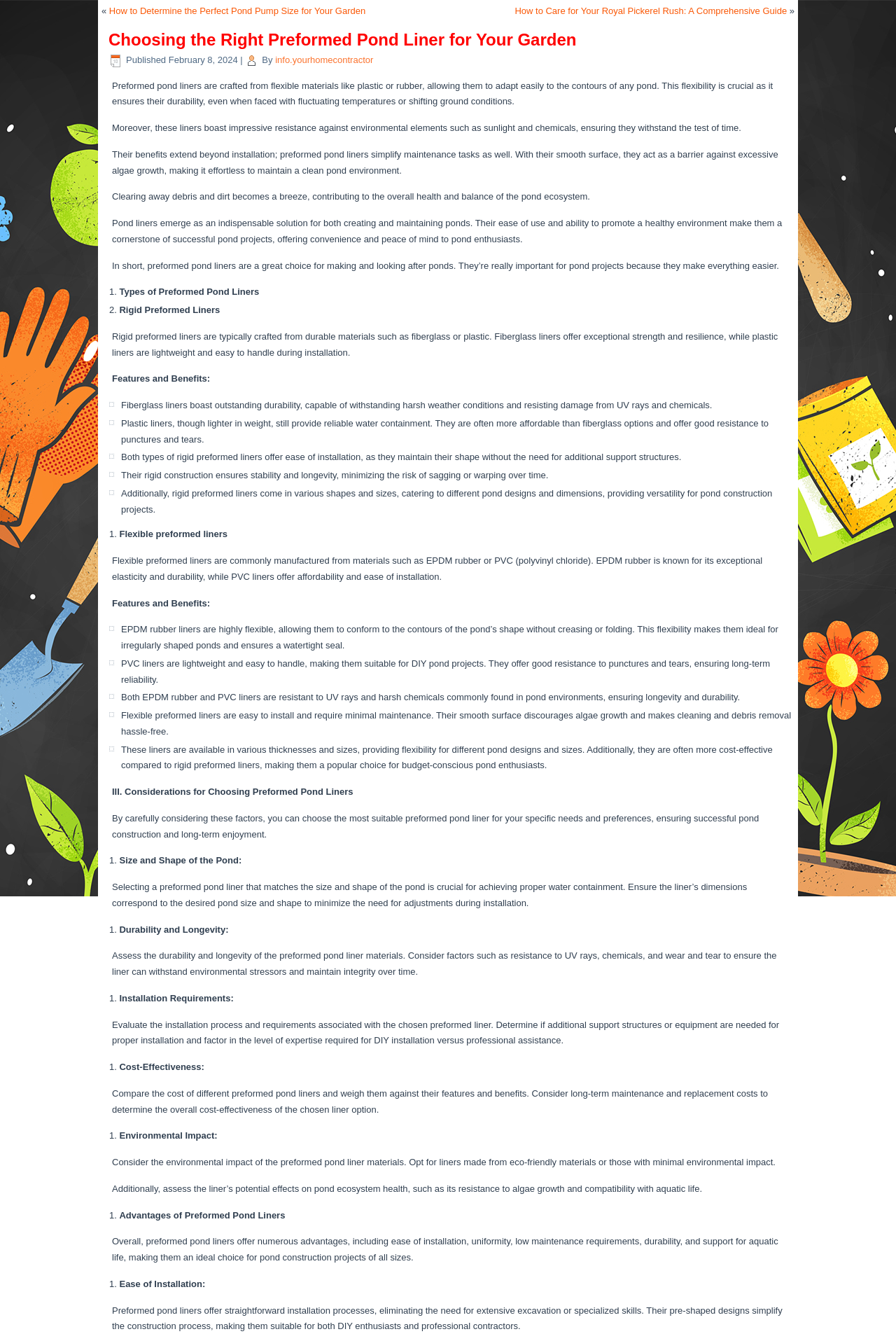What should be considered when choosing a preformed pond liner?
Can you give a detailed and elaborate answer to the question?

The webpage suggests that when choosing a preformed pond liner, one should consider factors such as the size and shape of the pond, durability and longevity, installation requirements, cost-effectiveness, and environmental impact.